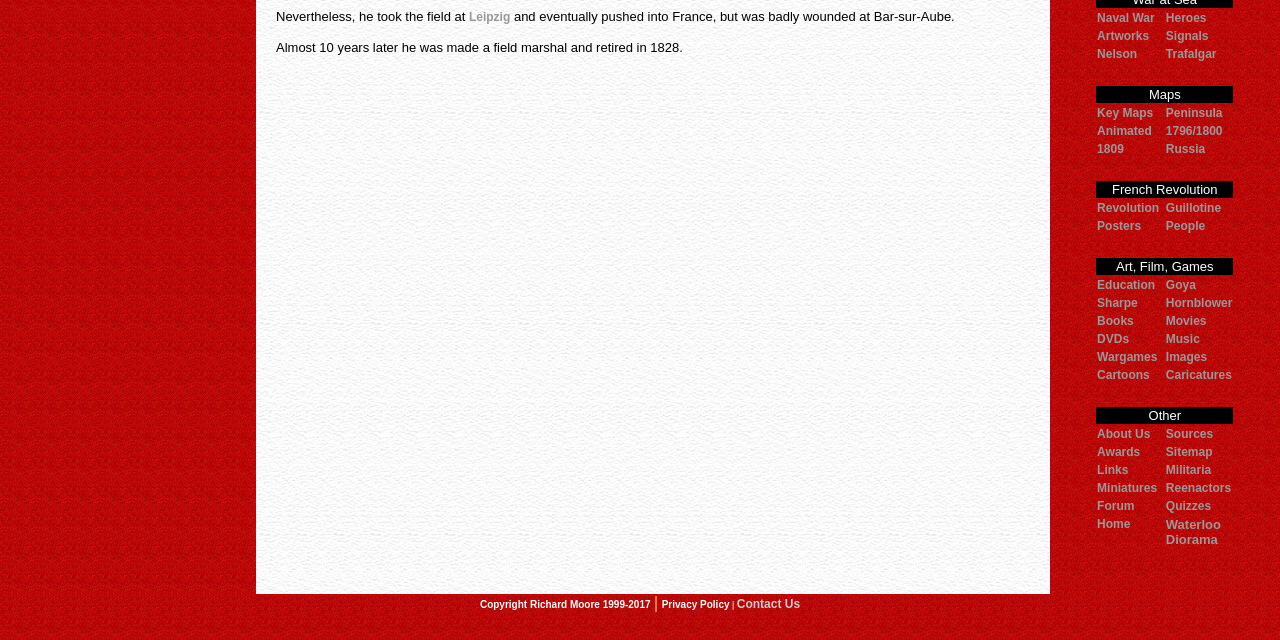Using the provided element description: "Key Maps", determine the bounding box coordinates of the corresponding UI element in the screenshot.

[0.857, 0.166, 0.901, 0.188]